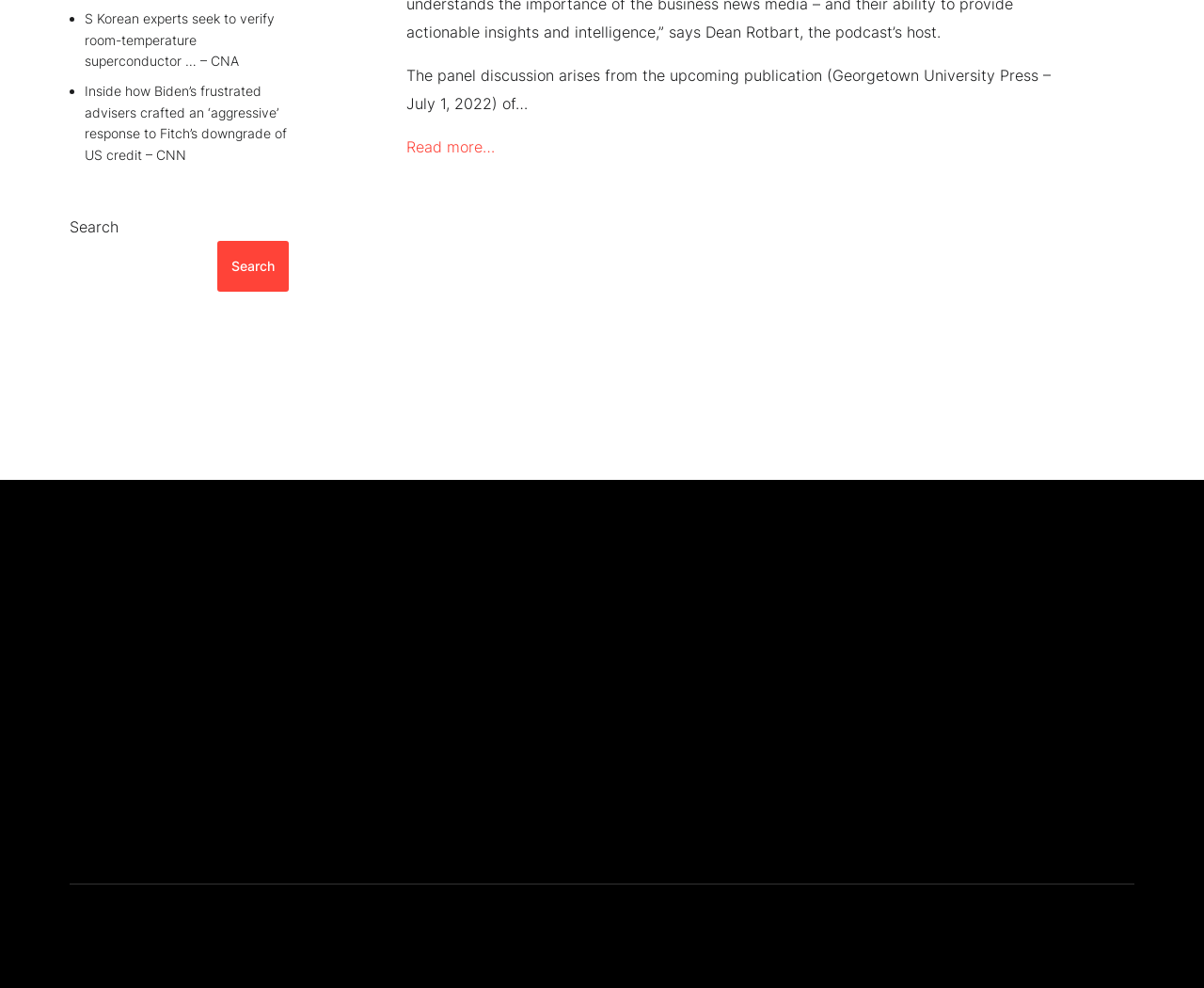Please identify the bounding box coordinates of the element's region that should be clicked to execute the following instruction: "Click on the link to view quotes about Ludwig Wittgenstein". The bounding box coordinates must be four float numbers between 0 and 1, i.e., [left, top, right, bottom].

None